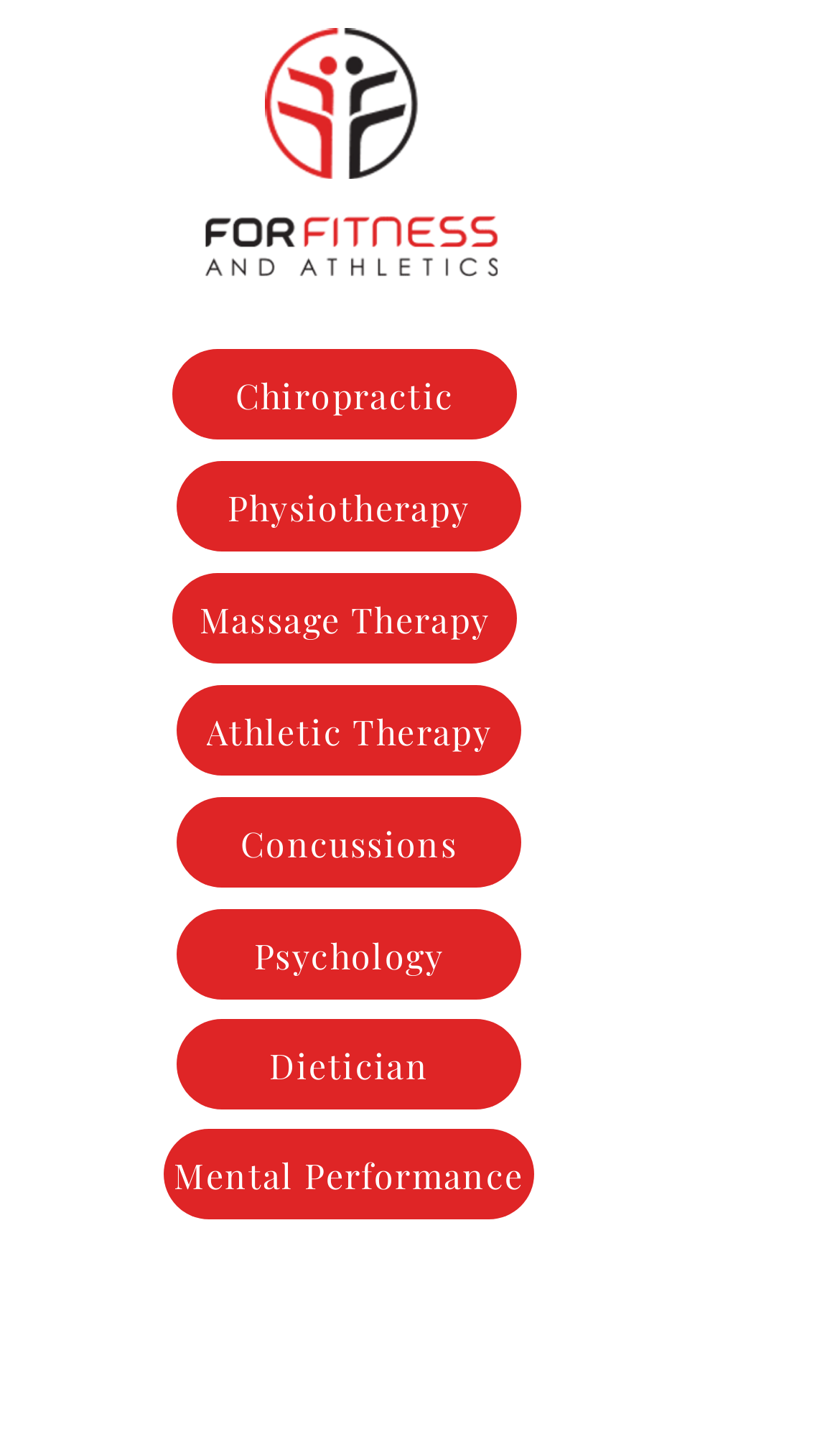How many services are listed on the webpage?
Please answer the question with as much detail as possible using the screenshot.

I counted the number of links on the webpage that represent different services offered by ForFitness and Athletics, and found that there are 8 services listed.